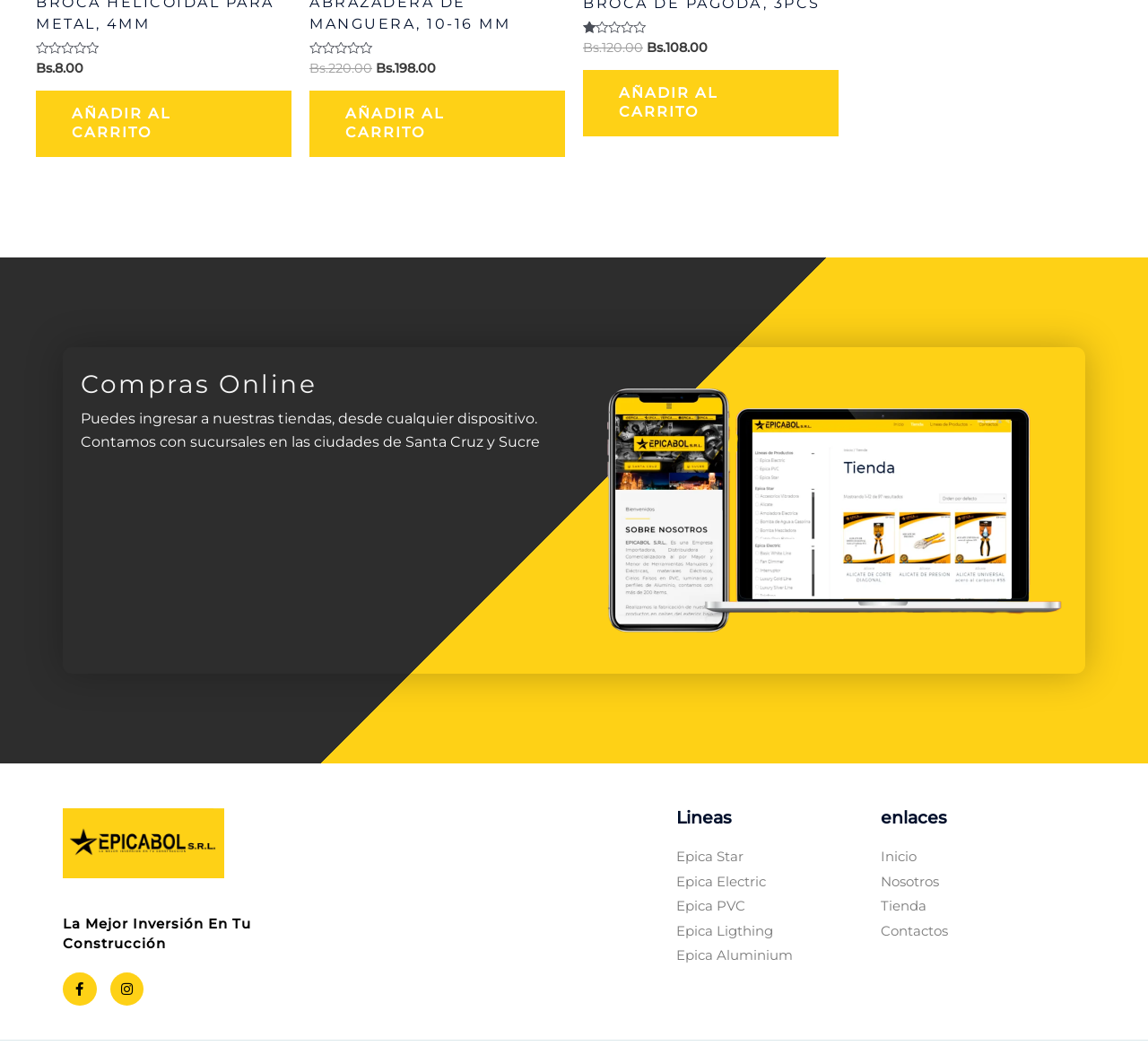What is the price of BROCA HELICOIDAL PARA METAL, 4MM?
Using the information presented in the image, please offer a detailed response to the question.

I found the StaticText element with the text 'Bs.' and another StaticText element with the text '8.00' near the link 'Añade “BROCA HELICOIDAL PARA METAL, 4MM” a tu carrito', which suggests that the price of BROCA HELICOIDAL PARA METAL, 4MM is Bs. 8.00.